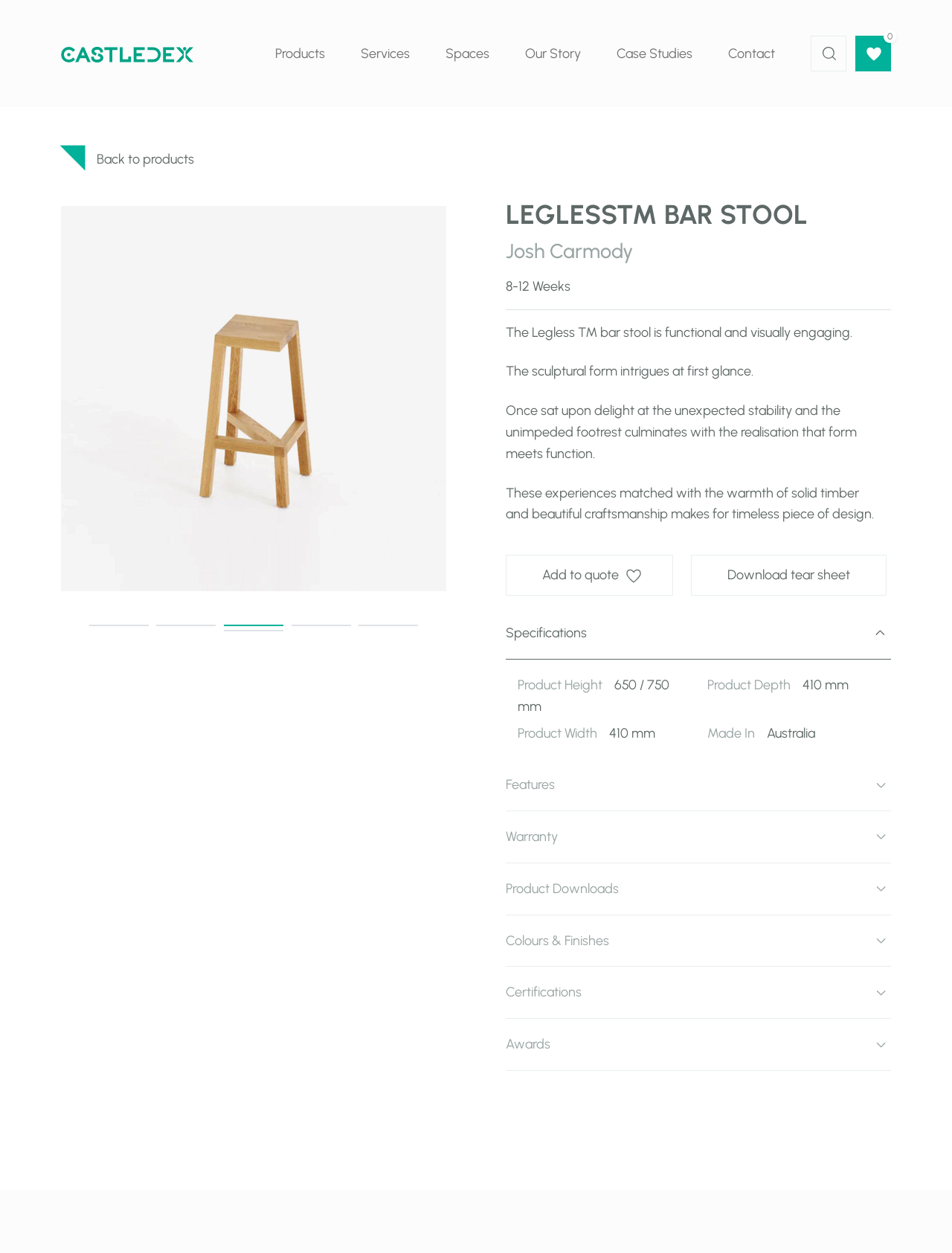What is the product height?
Based on the visual content, answer with a single word or a brief phrase.

650 / 750 mm